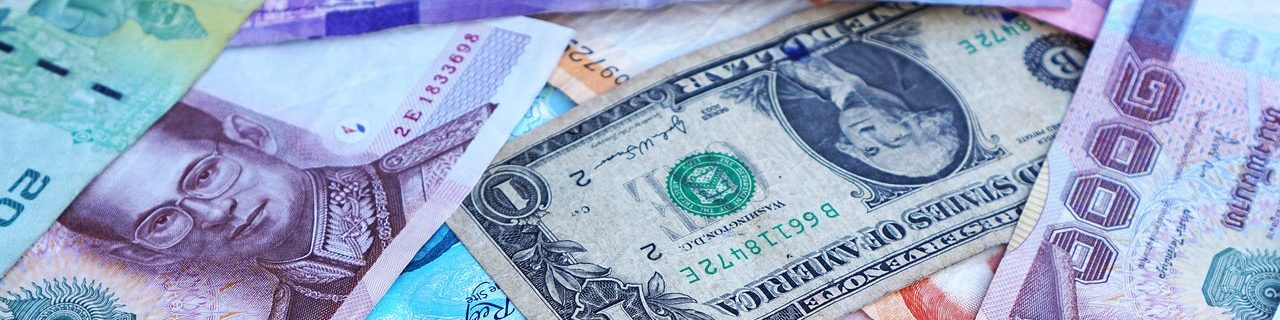Elaborate on the contents of the image in a comprehensive manner.

The image showcases an assortment of various banknotes from around the world, highlighting the diversity of currency designs and denominations. Prominently featured is a U.S. one-dollar bill, characterized by its distinct green color and iconic portrait of George Washington. Surrounding the dollar are colorful notes from different countries, including one that appears to be Thai baht, displaying a notable portrait with glasses, likely representing a significant figure in Thai history. The collection reflects global commerce and the intricate artwork that often adorns currency, symbolizing the economic dynamics of different nations. This visual arrangement serves as a testament to the variety and cultural significance of banknotes used in daily transactions worldwide.